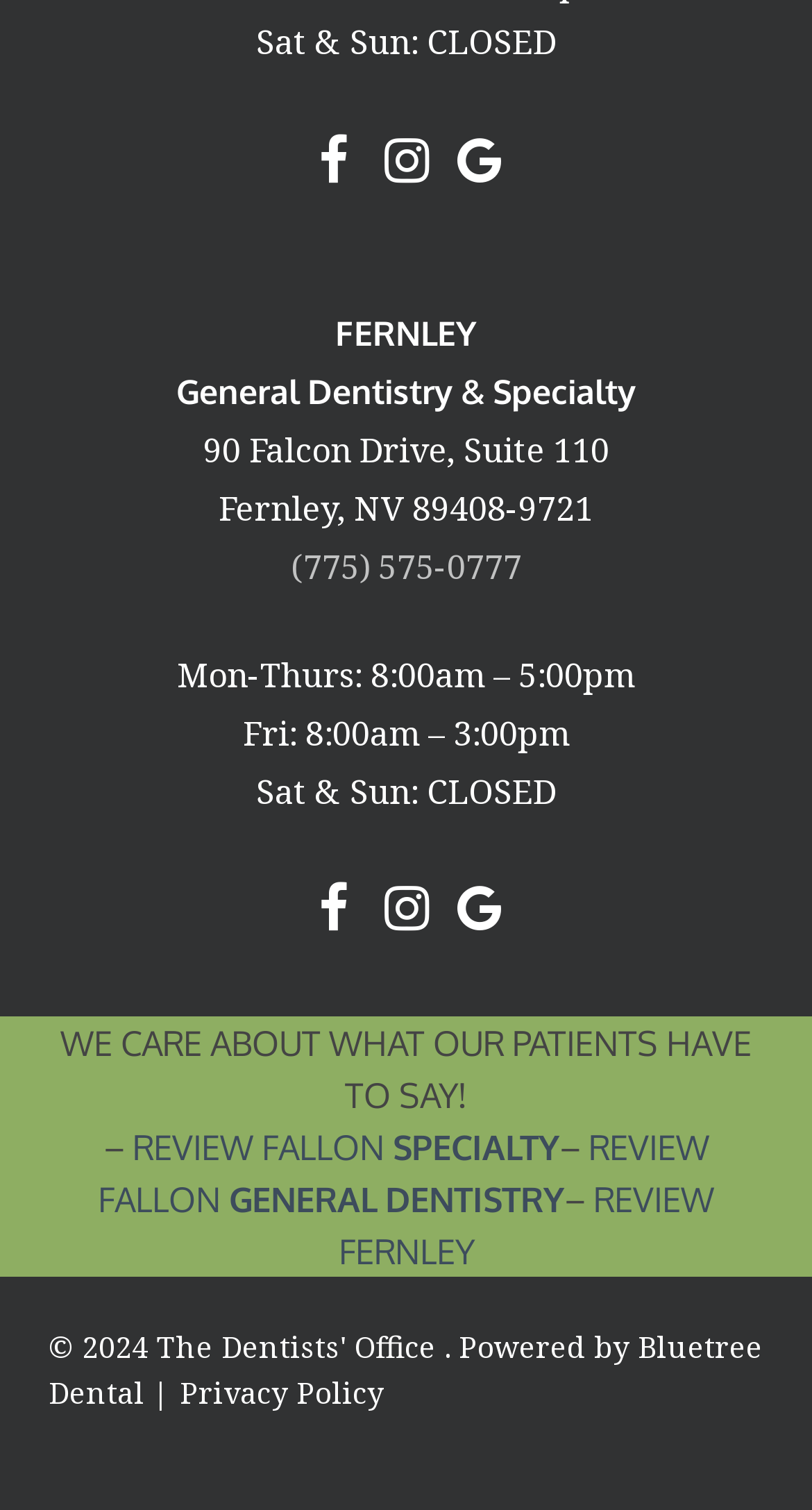Please reply to the following question using a single word or phrase: 
What is the phone number of the Fernley office?

(775) 575-0777